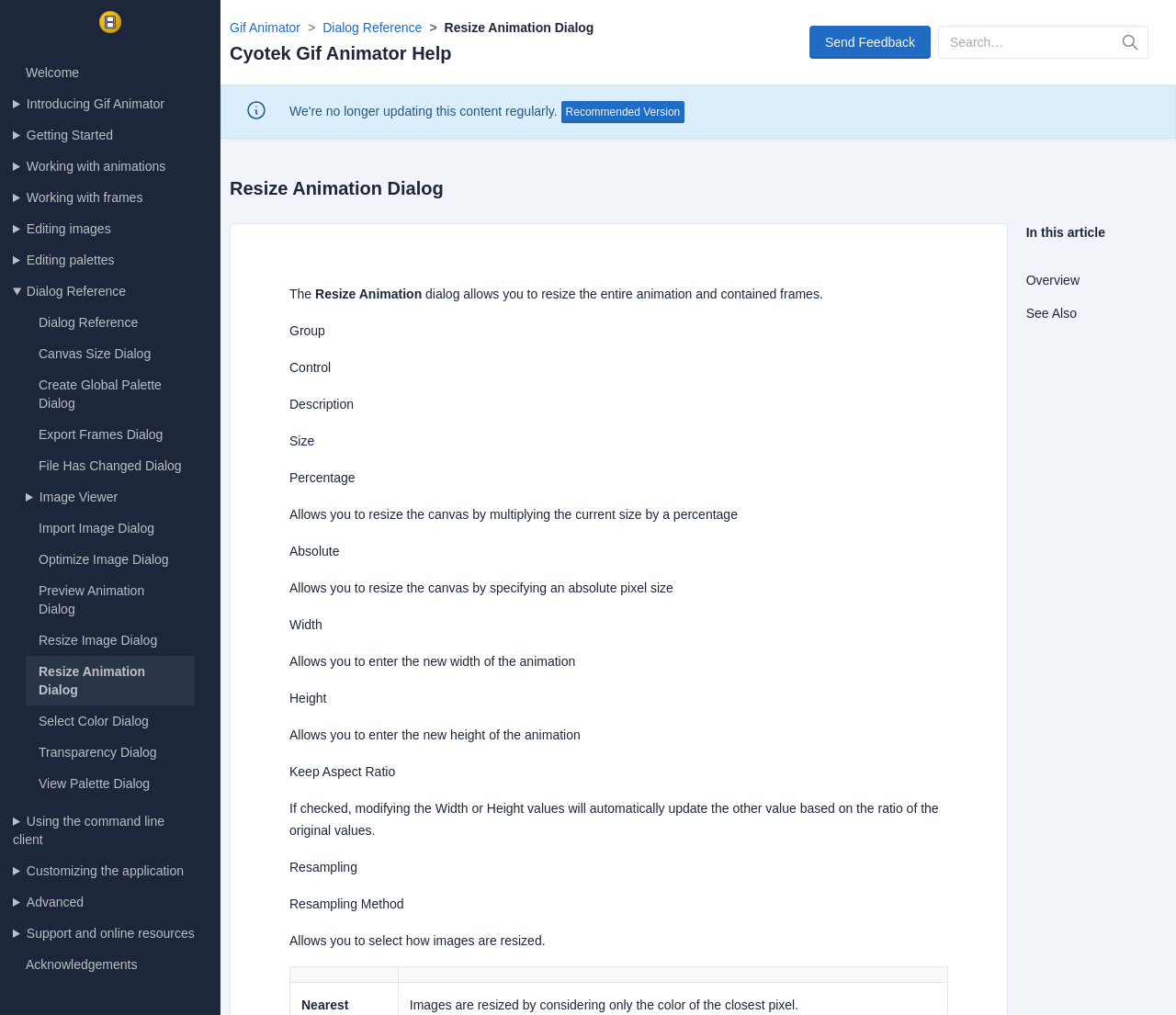Refer to the image and answer the question with as much detail as possible: What is the purpose of the Resampling Method option?

The Resampling Method option allows users to select how images are resized, which can affect the quality and appearance of the resized animation.